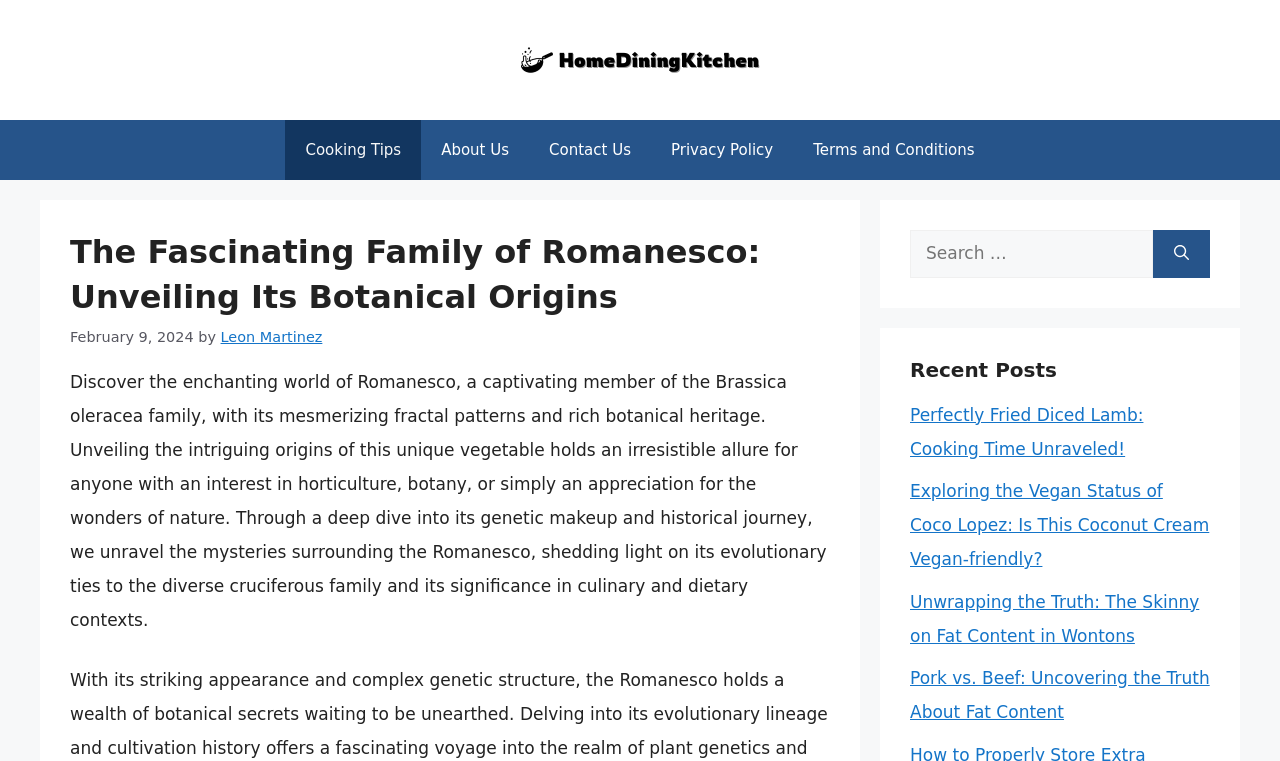Identify the bounding box coordinates for the region to click in order to carry out this instruction: "Click on the HomeDiningKitchen link". Provide the coordinates using four float numbers between 0 and 1, formatted as [left, top, right, bottom].

[0.402, 0.064, 0.598, 0.091]